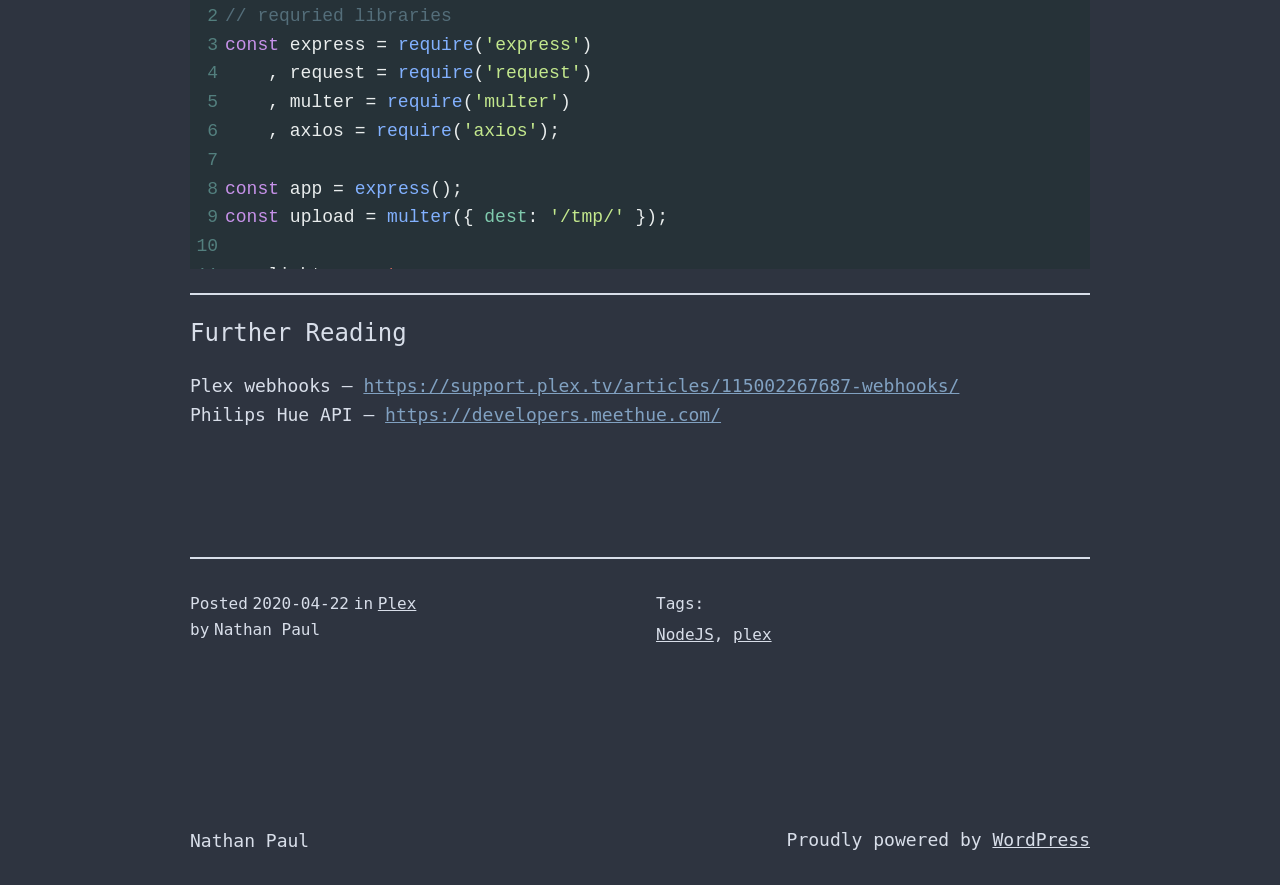Locate the bounding box coordinates of the area you need to click to fulfill this instruction: 'declare a variable'. The coordinates must be in the form of four float numbers ranging from 0 to 1: [left, top, right, bottom].

[0.176, 0.007, 0.353, 0.029]